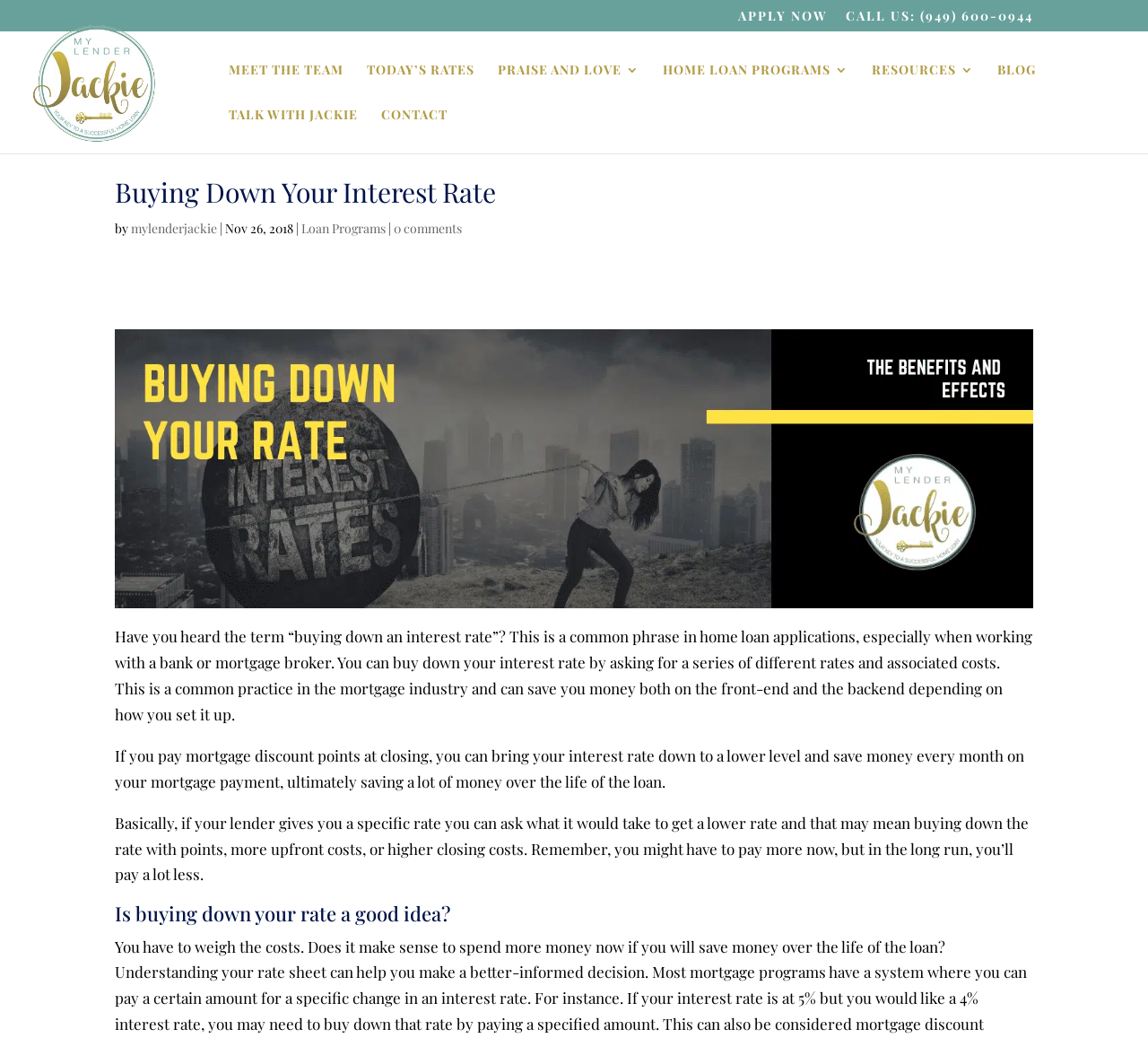Identify the bounding box coordinates of the clickable section necessary to follow the following instruction: "Talk to Jackie". The coordinates should be presented as four float numbers from 0 to 1, i.e., [left, top, right, bottom].

[0.199, 0.105, 0.312, 0.148]